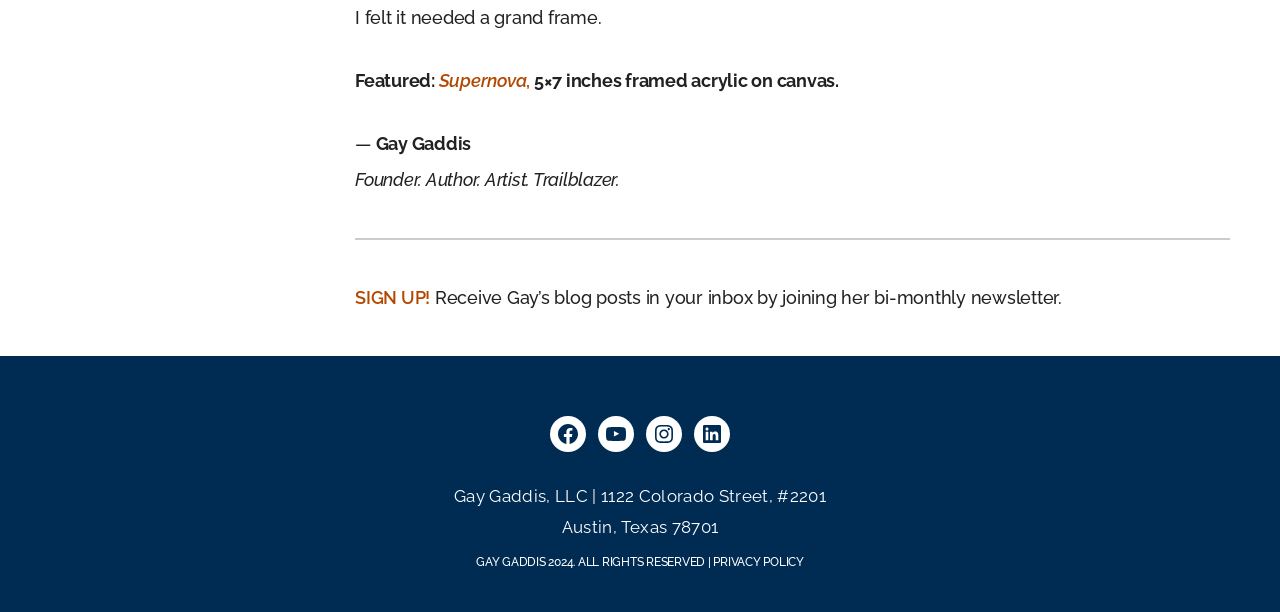Predict the bounding box of the UI element based on this description: "Supernova,".

[0.343, 0.115, 0.414, 0.149]